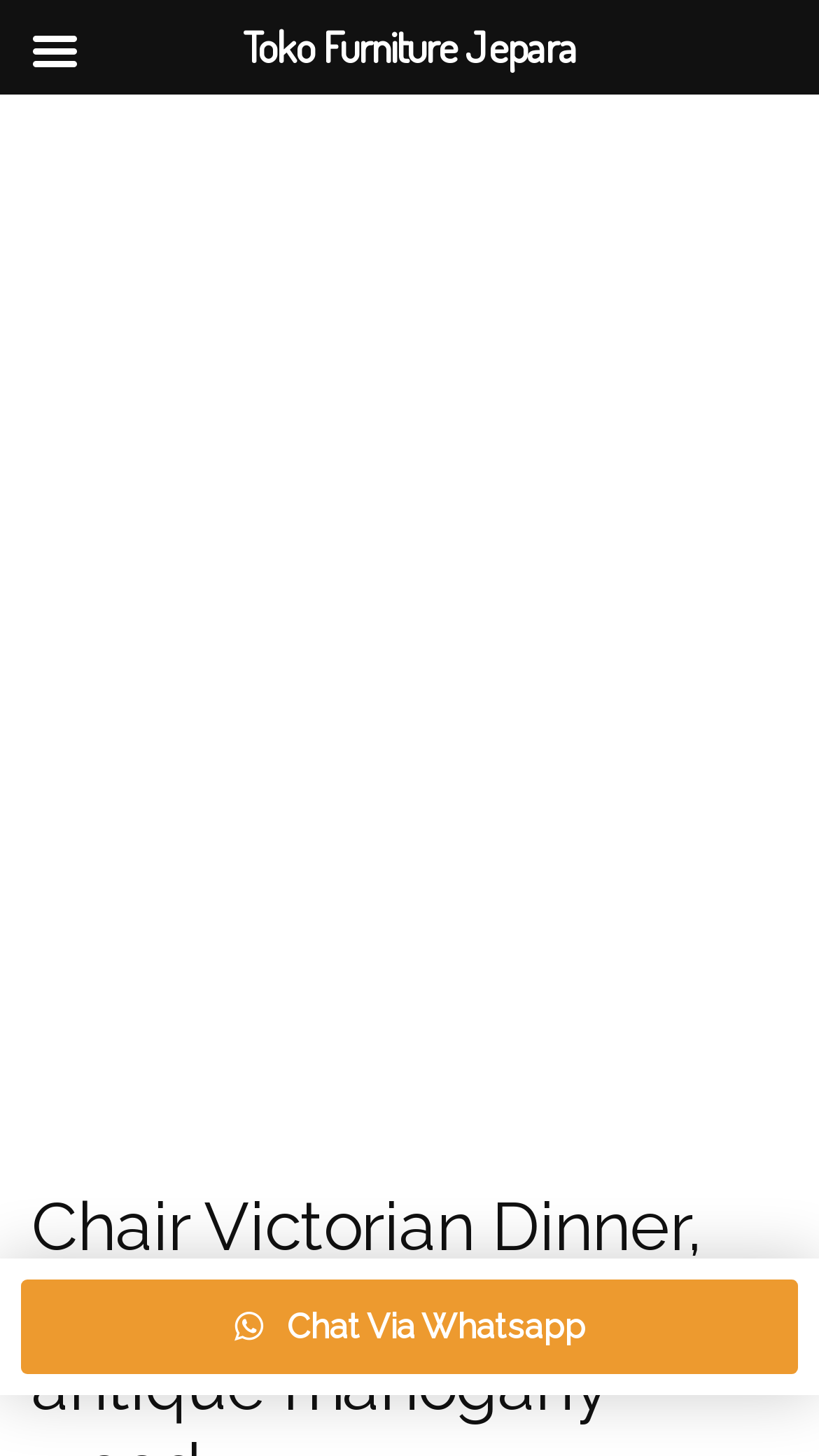Identify the bounding box coordinates for the UI element described as: "title="1"".

[0.038, 0.108, 0.962, 0.628]